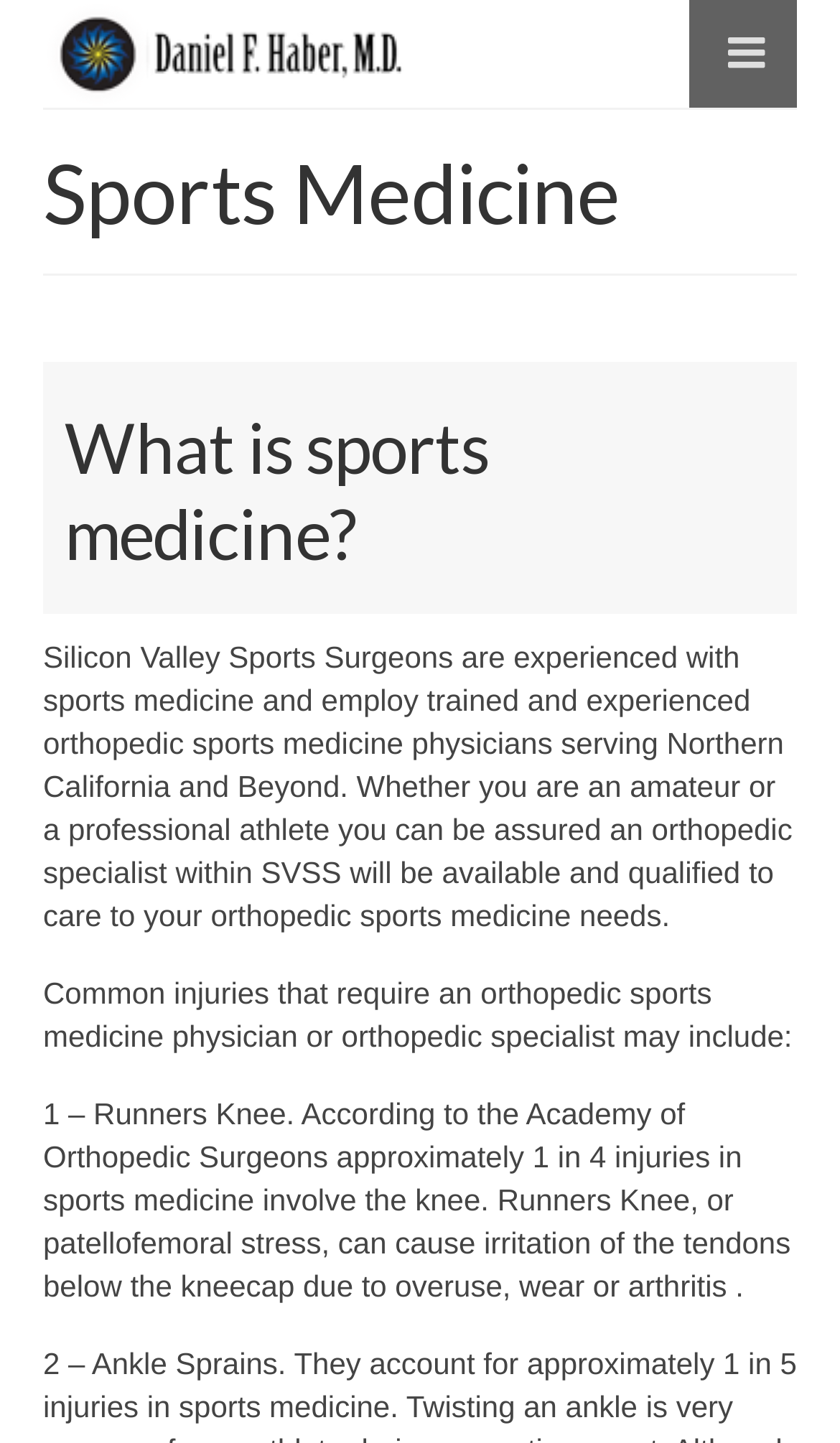What is the purpose of Silicon Valley Sports Surgeons?
Please answer the question with a detailed response using the information from the screenshot.

According to the StaticText on the webpage, Silicon Valley Sports Surgeons employ trained and experienced orthopedic sports medicine physicians to care for the orthopedic sports medicine needs of patients, whether amateur or professional athletes.